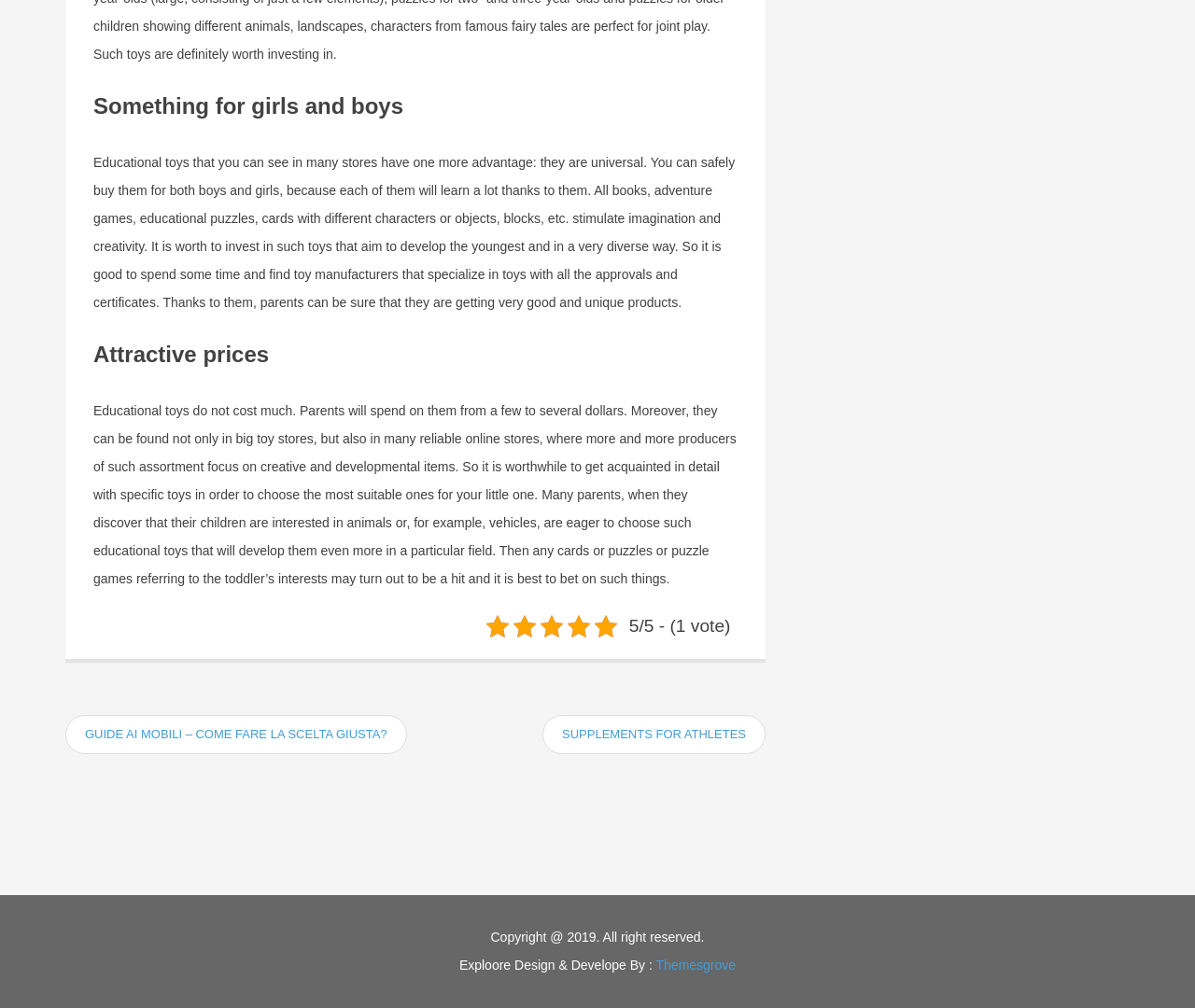What is the main topic of the webpage?
Using the details shown in the screenshot, provide a comprehensive answer to the question.

The webpage is about educational toys, as indicated by the heading 'Something for girls and boys' and the text that follows, which discusses the benefits and characteristics of educational toys.